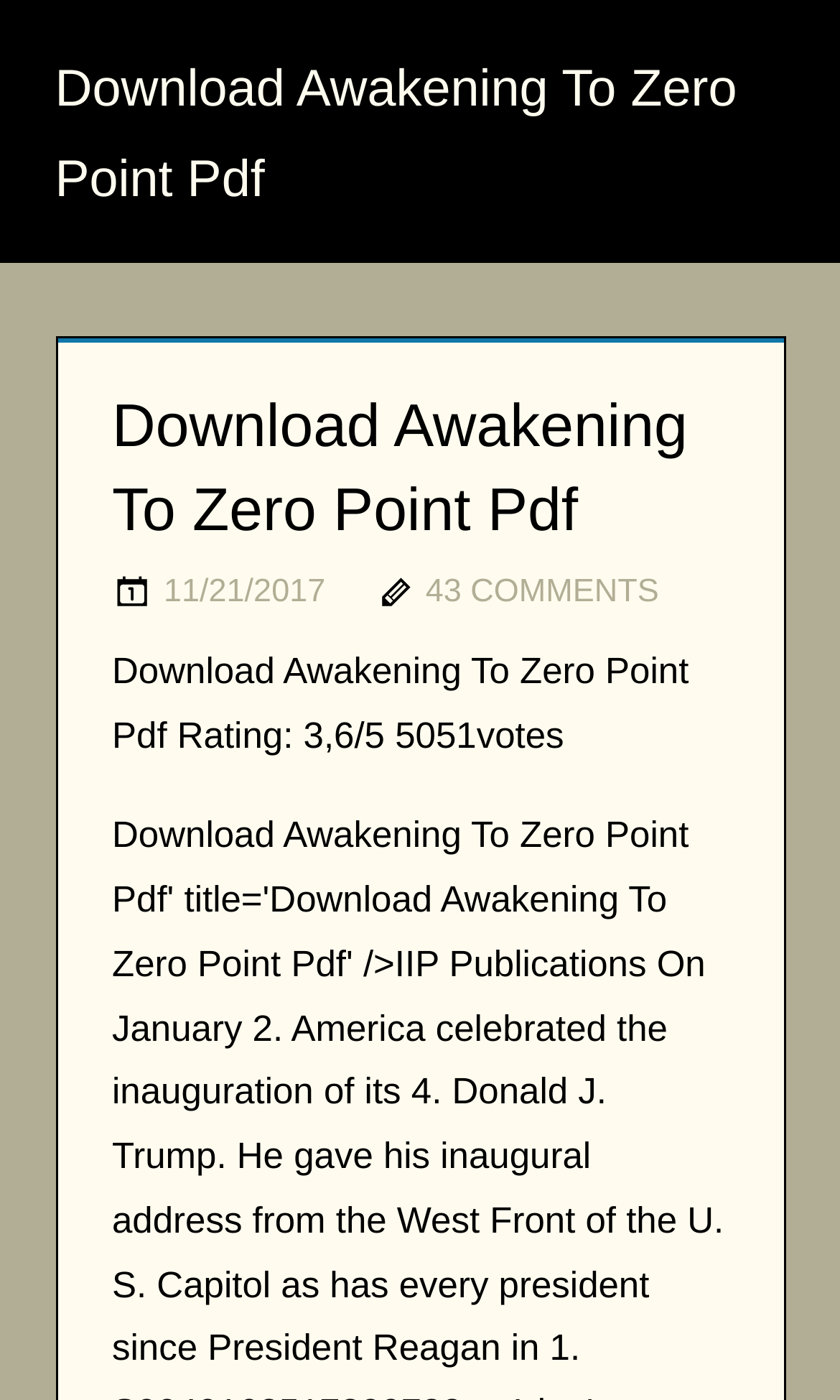Illustrate the webpage thoroughly, mentioning all important details.

The webpage is about downloading a PDF file called "Awakening To Zero Point". At the top, there is a heading with the same title, which is also a link. Below the heading, there is a section with a header that contains the title again, along with a timestamp "11/21/2017" and a link to "43 COMMENTS". 

To the right of the timestamp, there are several lines of text, including "Rating: 3,6/5" with "5051 votes". The entire section is surrounded by a link that spans the width of the page. 

At the very top of the page, there is a small link at the top-left corner, but its purpose is unclear.